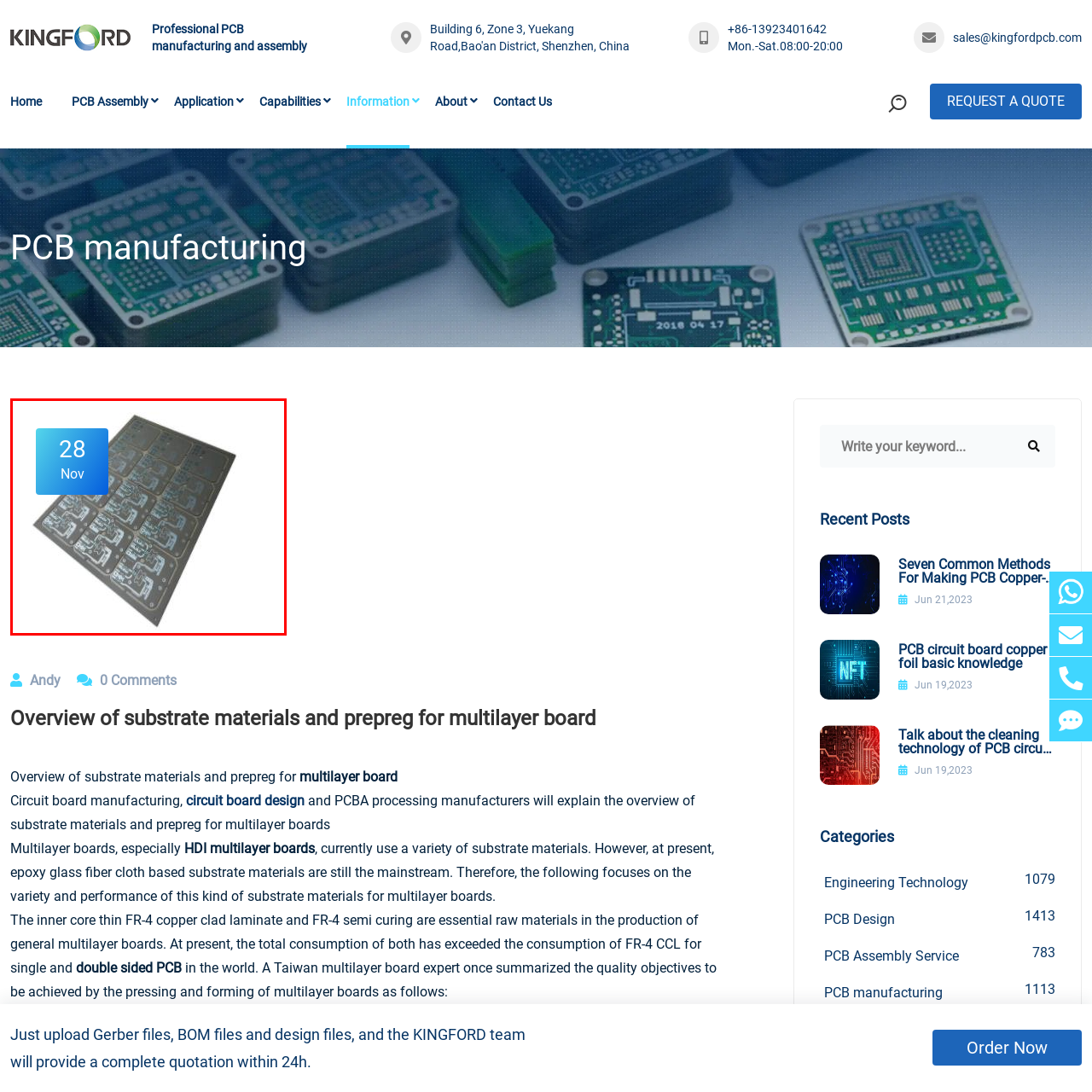Offer an in-depth description of the picture located within the red frame.

This image features a close-up view of a circuit board showcasing a series of printed circuit designs. The layout consists of multiple interconnected circuits arranged in a grid pattern, highlighting the intricate pathways and electronic components essential for the board's functionality. In the top-left corner, a blue overlay displays the date "28 Nov," indicating a significant event or update related to this technology or product. This visual representation emphasizes the precision and complexity involved in PCB manufacturing and assembly, which are crucial aspects of the services offered by Shenzhen Kingford Technology Co., LTD. The image serves as a visual overview of substrate materials and prepreg for multilayer boards, illustrating the advanced capabilities and design innovations within the field of electronic engineering.